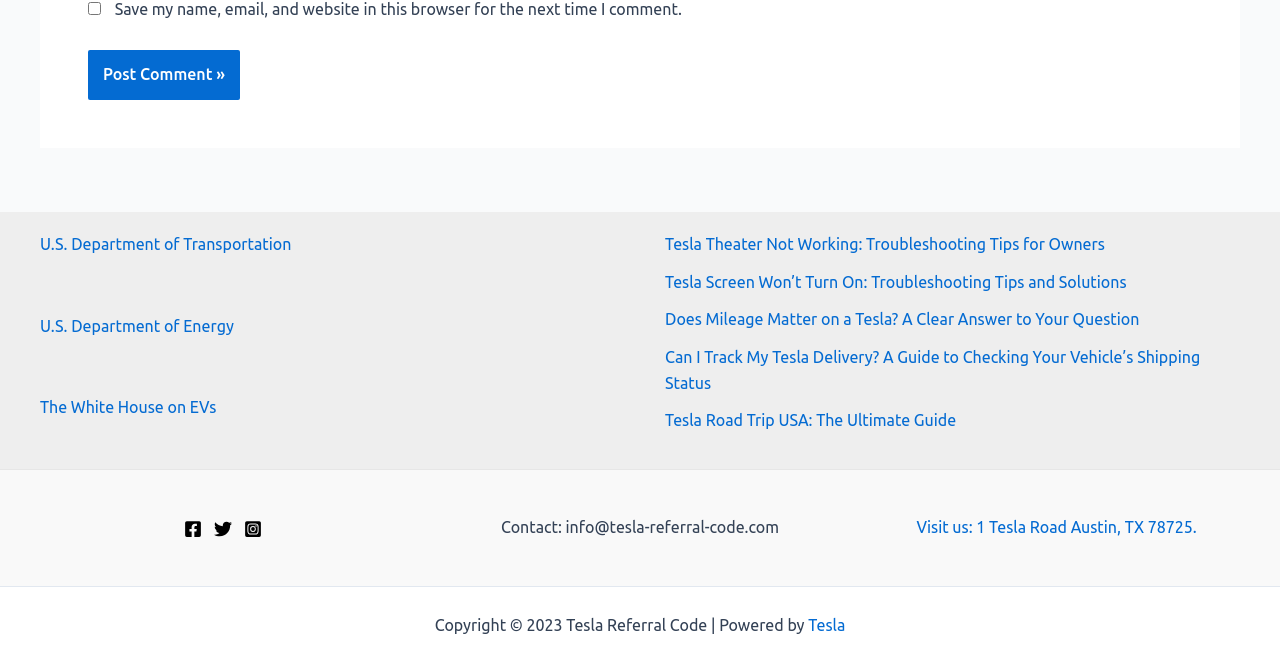Provide a short answer to the following question with just one word or phrase: What is the address of the physical location?

1 Tesla Road Austin, TX 78725